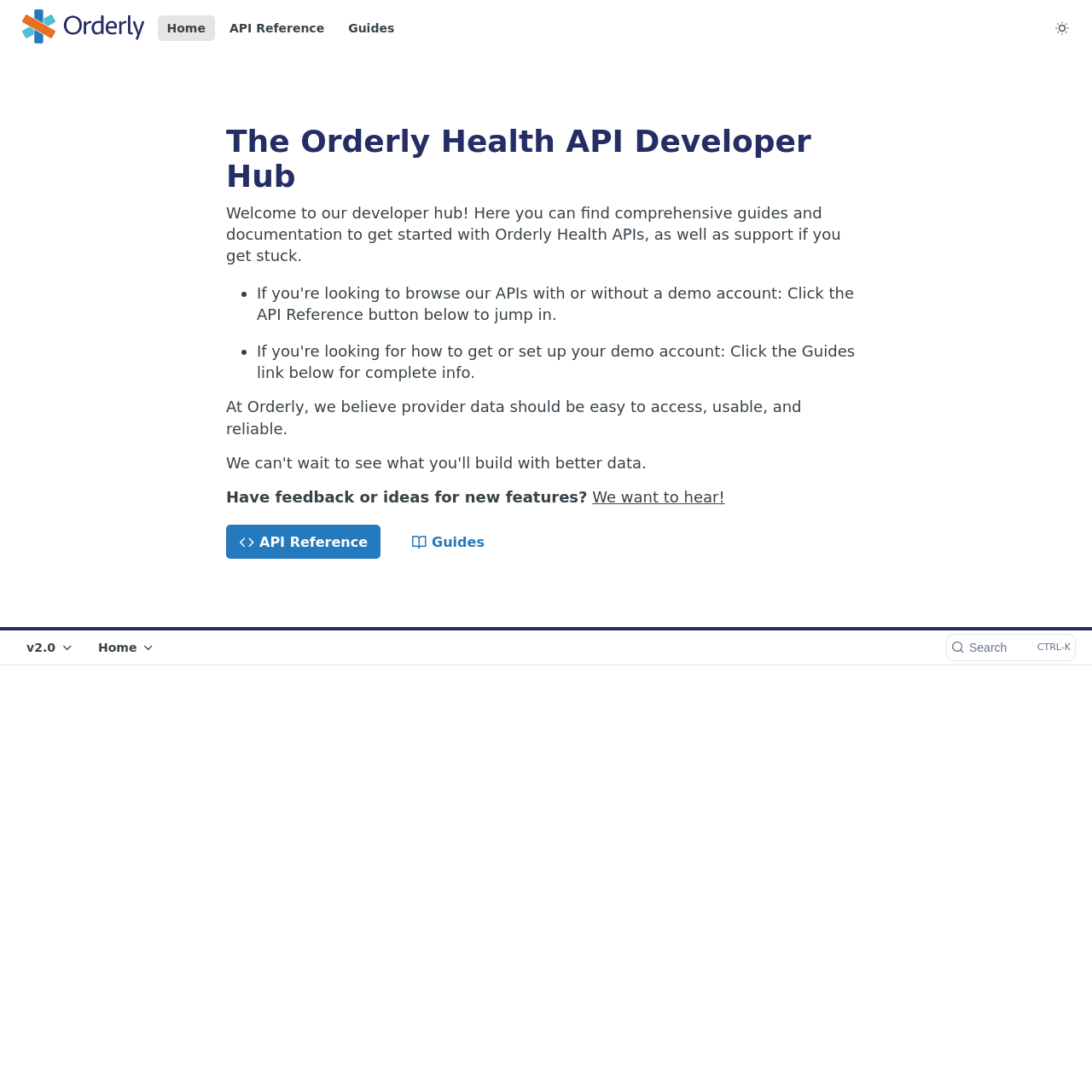Determine the bounding box coordinates of the area to click in order to meet this instruction: "View API Reference".

[0.202, 0.014, 0.306, 0.037]